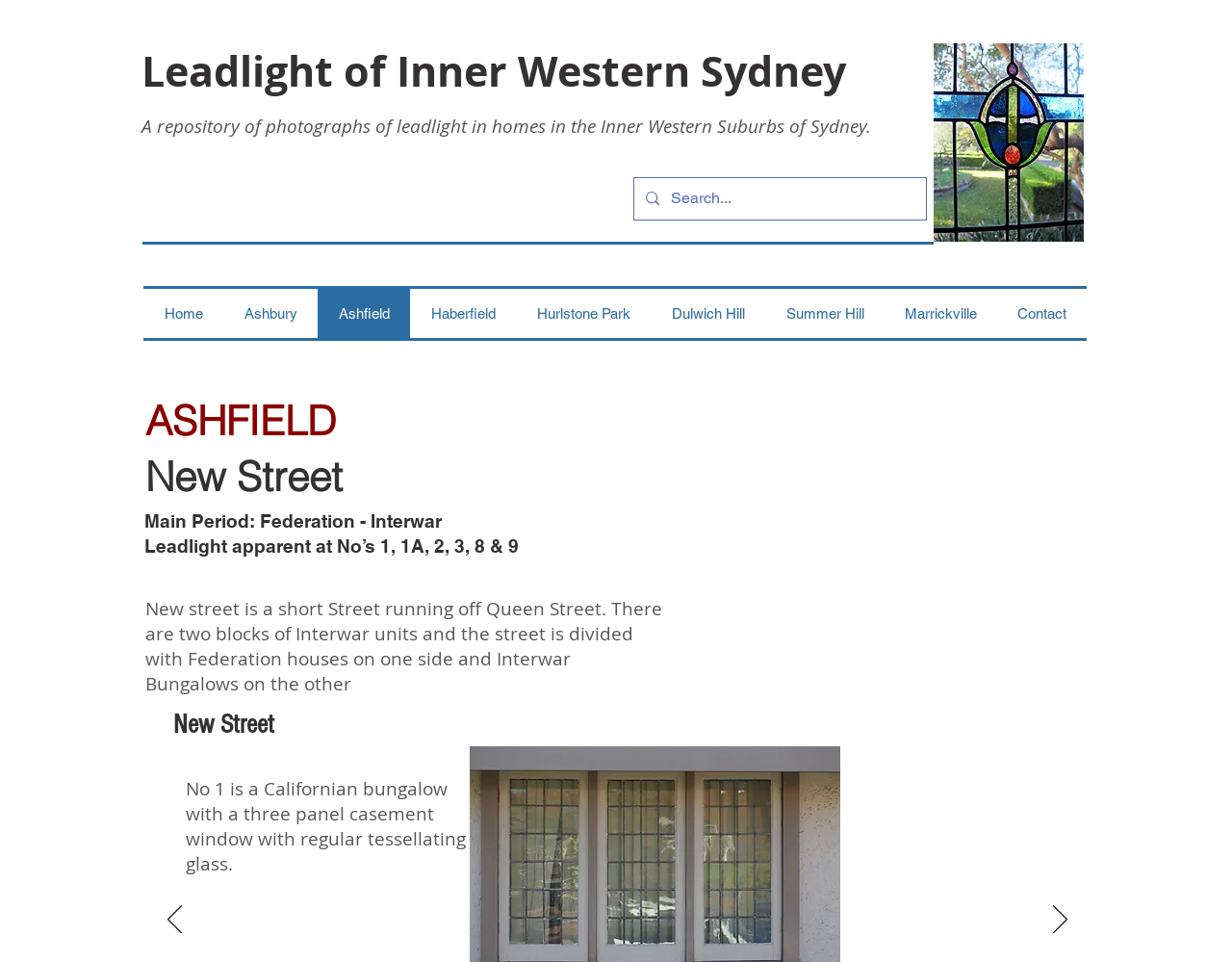Identify the bounding box coordinates of the region that needs to be clicked to carry out this instruction: "Click Next button". Provide these coordinates as four float numbers ranging from 0 to 1, i.e., [left, top, right, bottom].

[0.854, 0.941, 0.866, 0.973]